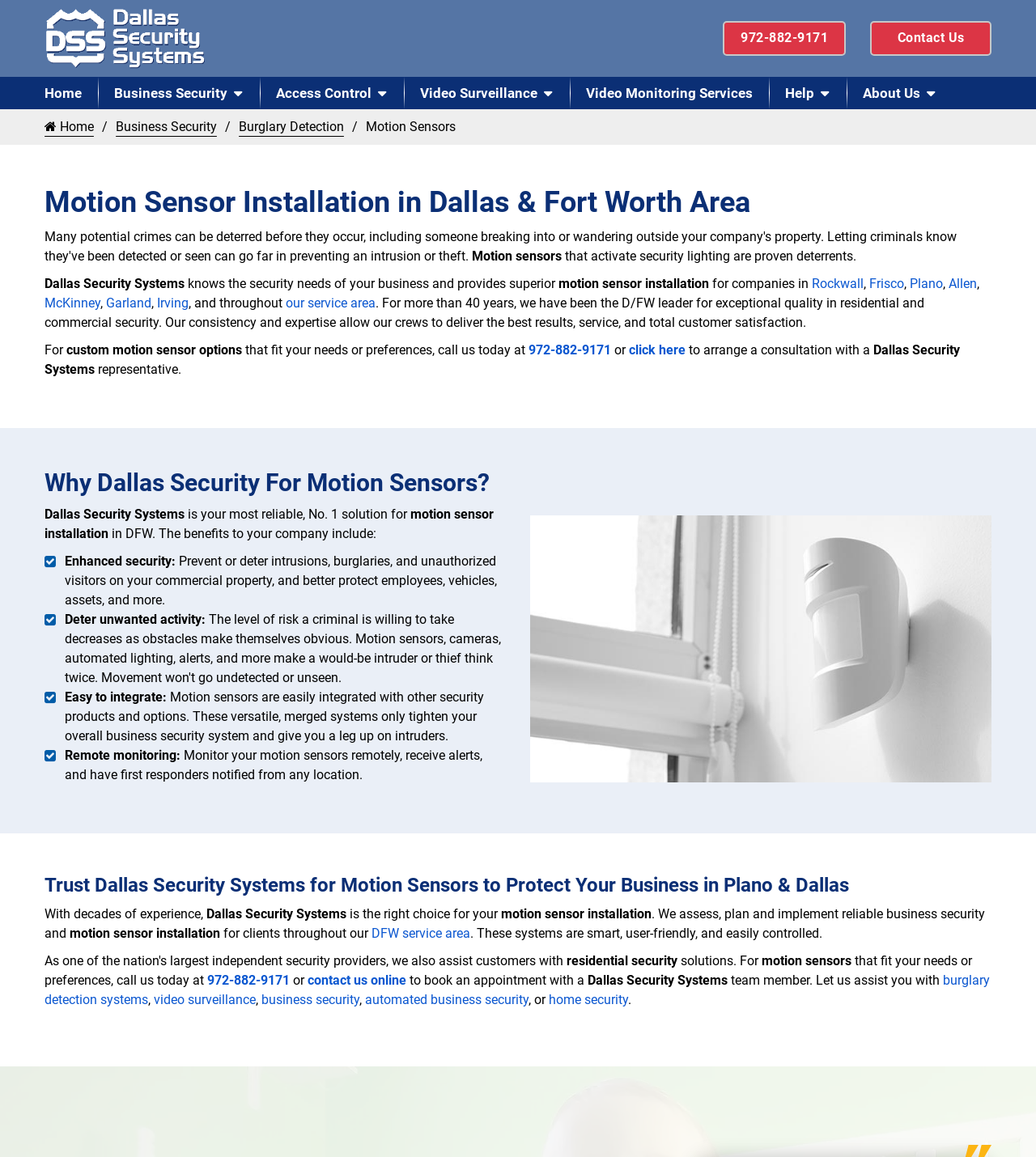Please determine the bounding box coordinates of the area that needs to be clicked to complete this task: 'Learn more about motion sensor installation in Dallas'. The coordinates must be four float numbers between 0 and 1, formatted as [left, top, right, bottom].

[0.043, 0.16, 0.957, 0.189]